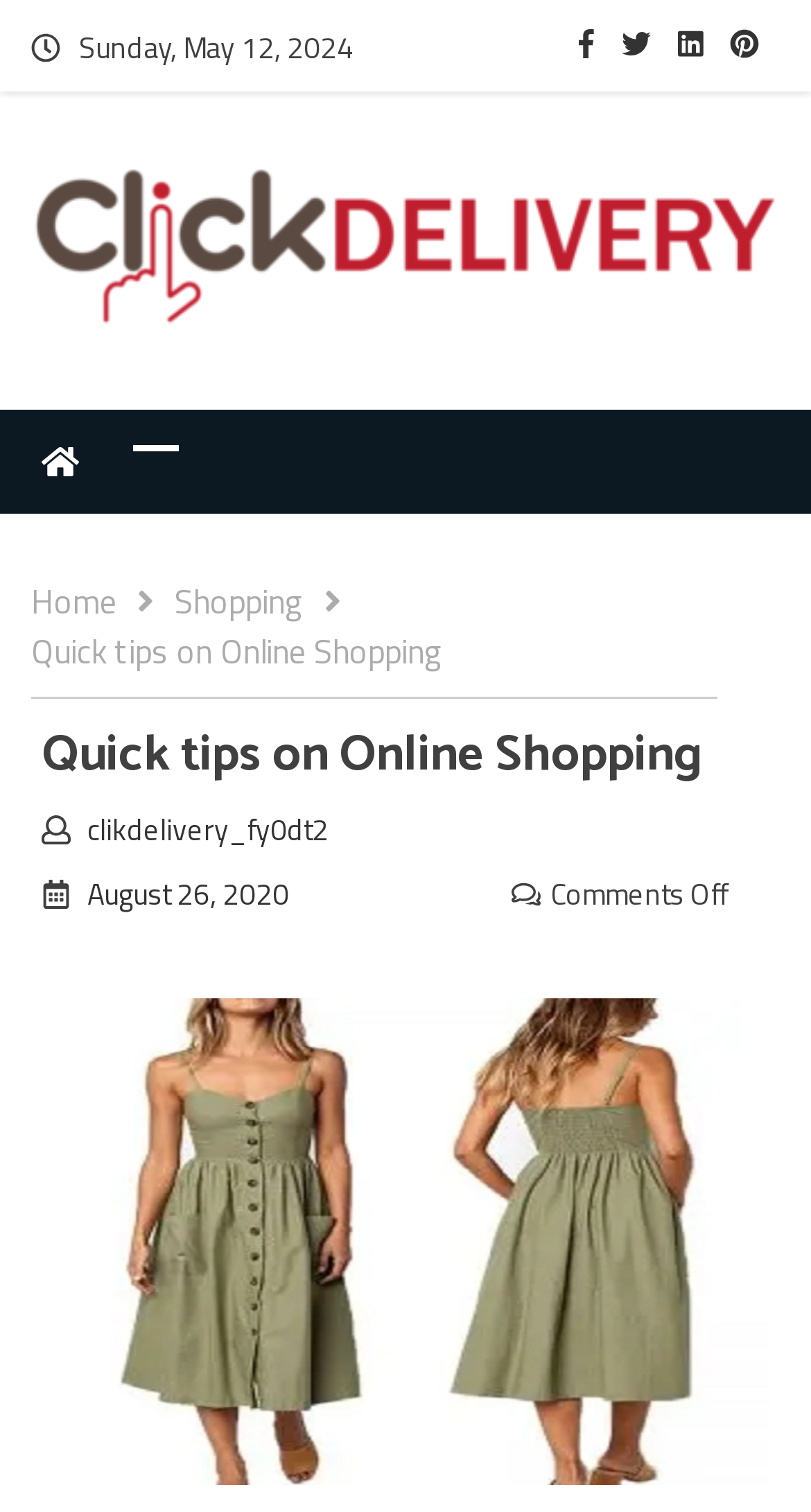Please answer the following question using a single word or phrase: What is the text of the static text element below the breadcrumbs navigation?

Quick tips on Online Shopping